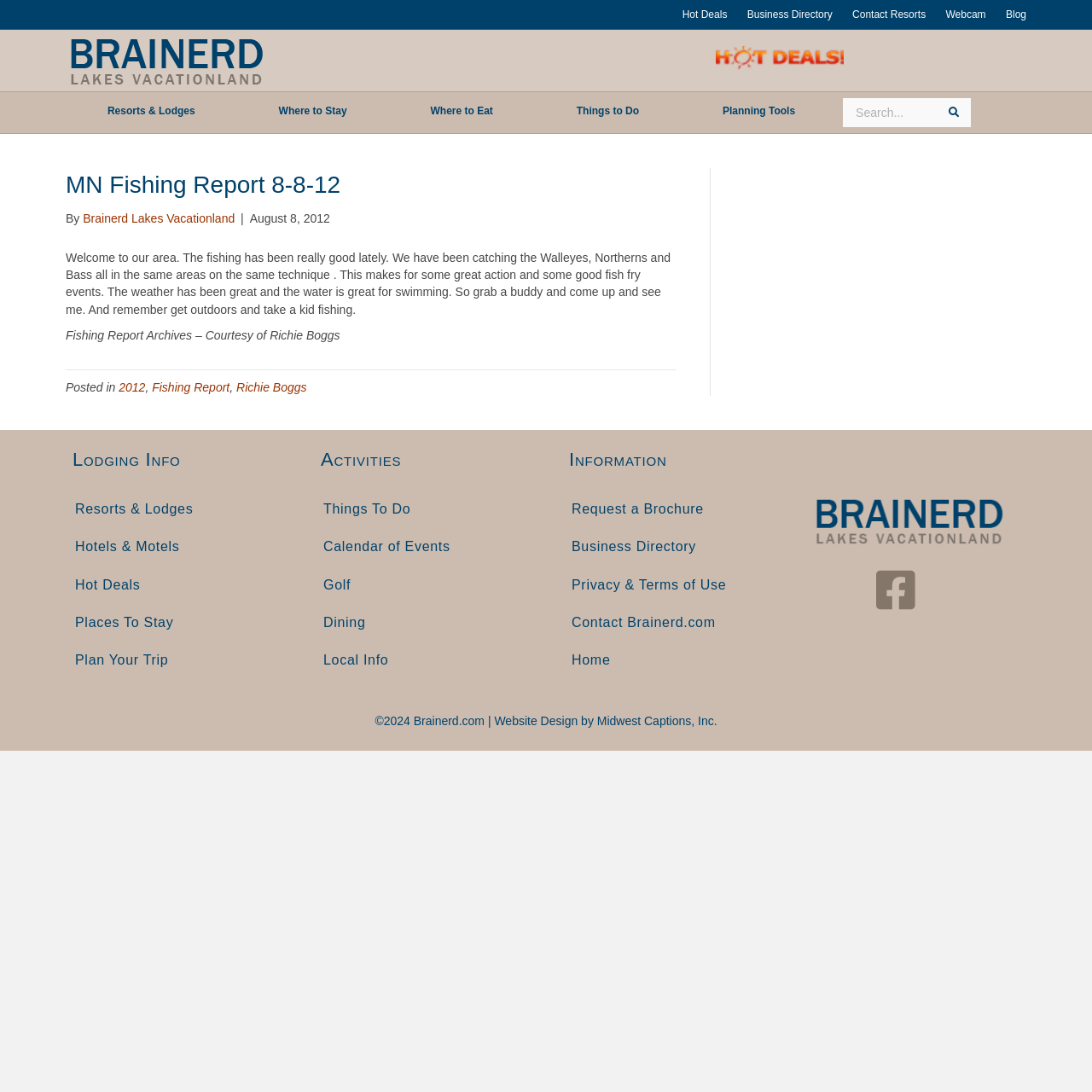Please locate the bounding box coordinates of the region I need to click to follow this instruction: "Explore Resorts & Lodges".

[0.06, 0.084, 0.217, 0.12]